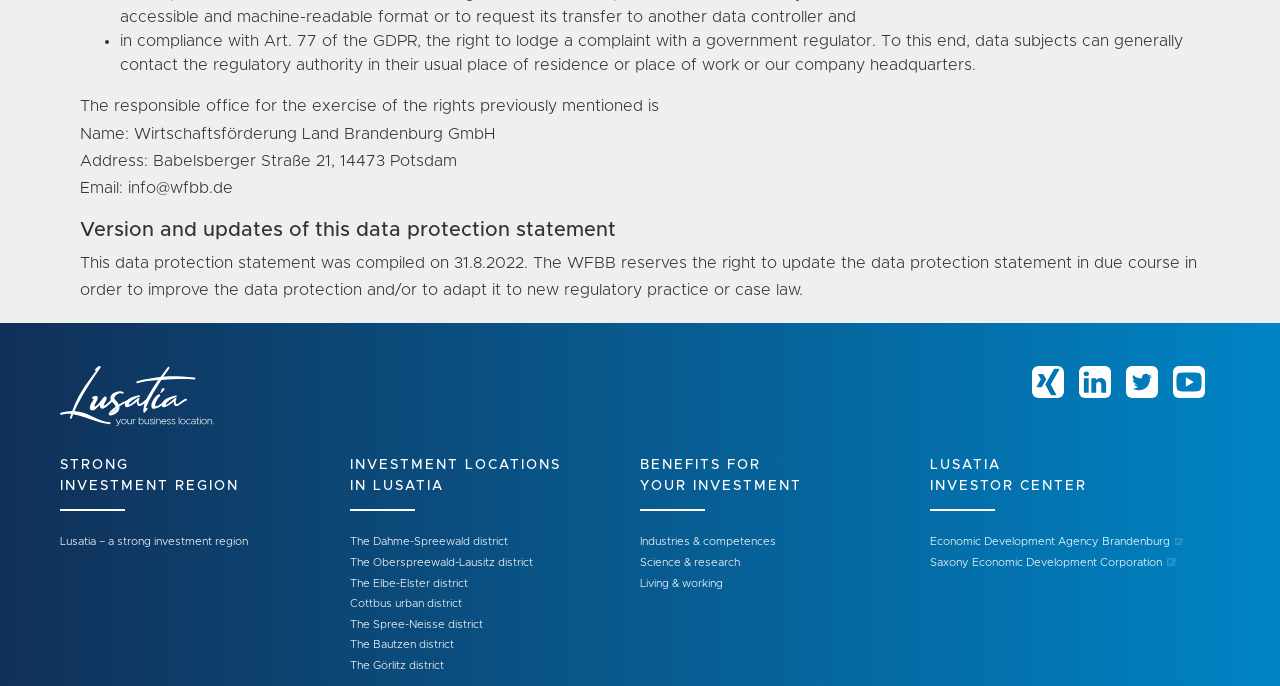Please determine the bounding box coordinates for the element with the description: "The Spree-Neisse district".

[0.273, 0.902, 0.377, 0.918]